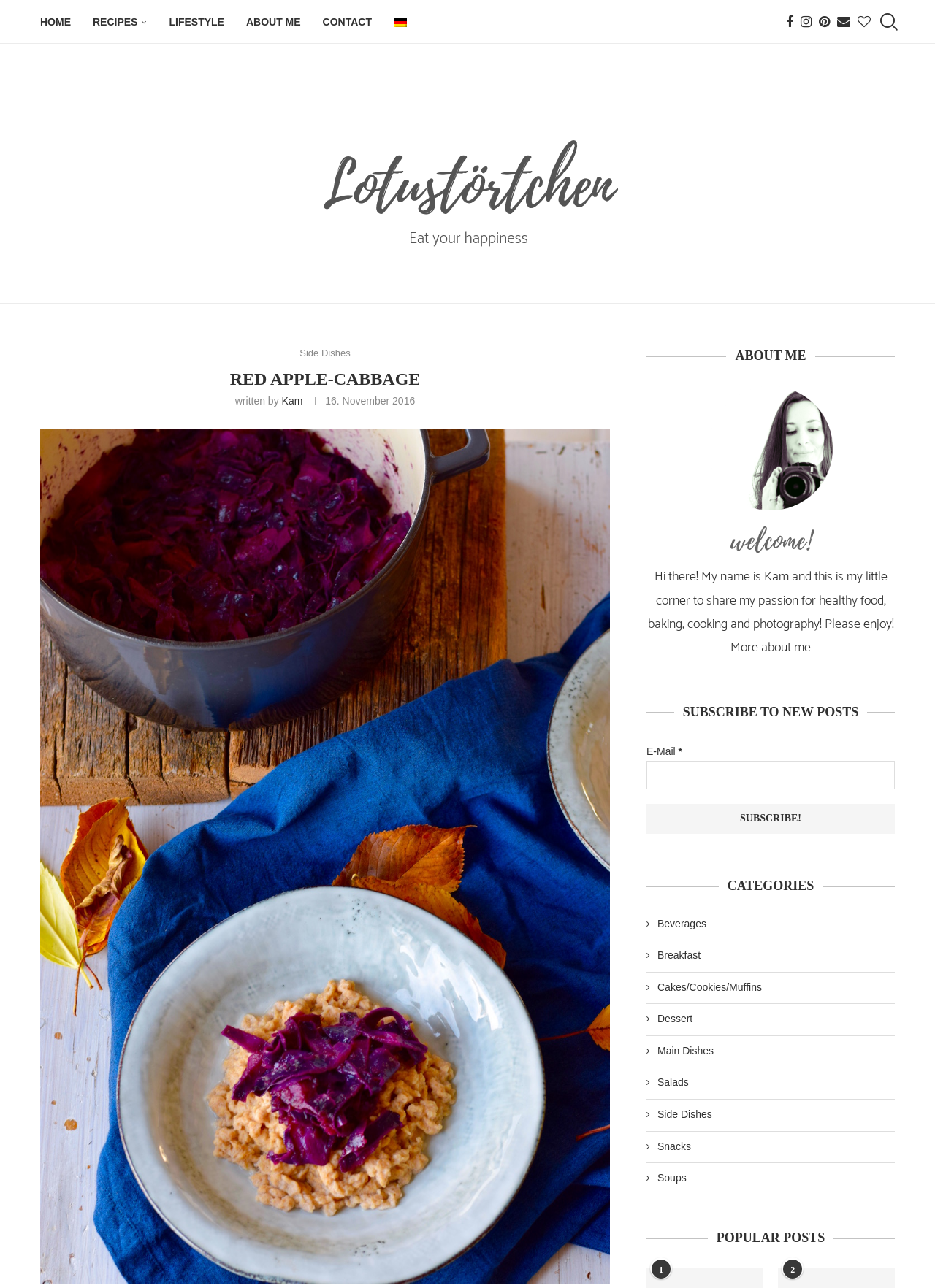How many categories are available?
Look at the screenshot and provide an in-depth answer.

The categories are listed in the 'CATEGORIES' section, which is located at the bottom right corner of the webpage. There are 10 categories available, including Beverages, Breakfast, Cakes/Cookies/Muffins, Dessert, Main Dishes, Salads, Side Dishes, Snacks, and Soups.